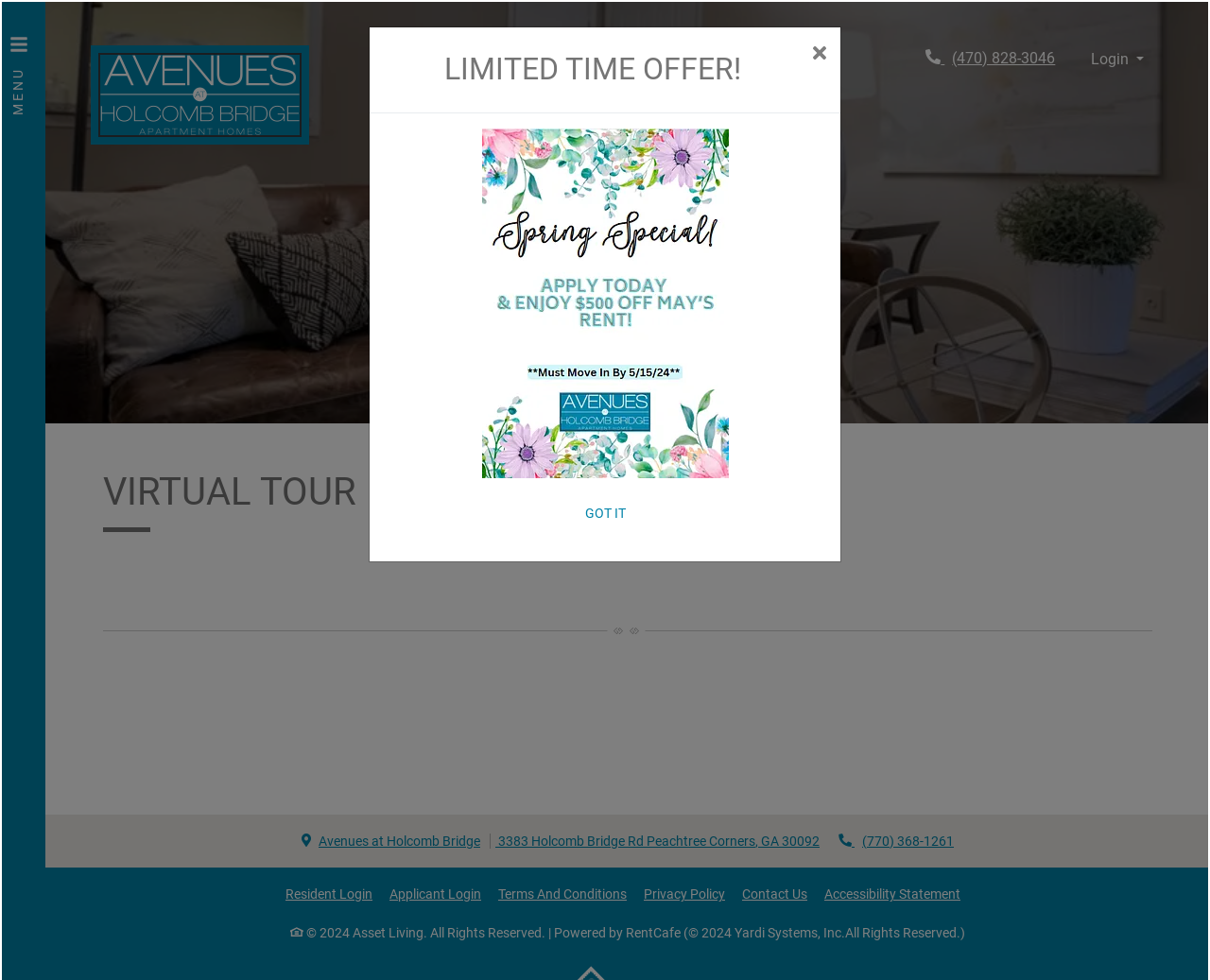What is the copyright year of the webpage?
Please provide a comprehensive answer based on the details in the screenshot.

I found the copyright year by looking at the static text at the bottom of the webpage, specifically the one that says '© 2024 Asset Living. All Rights Reserved'.